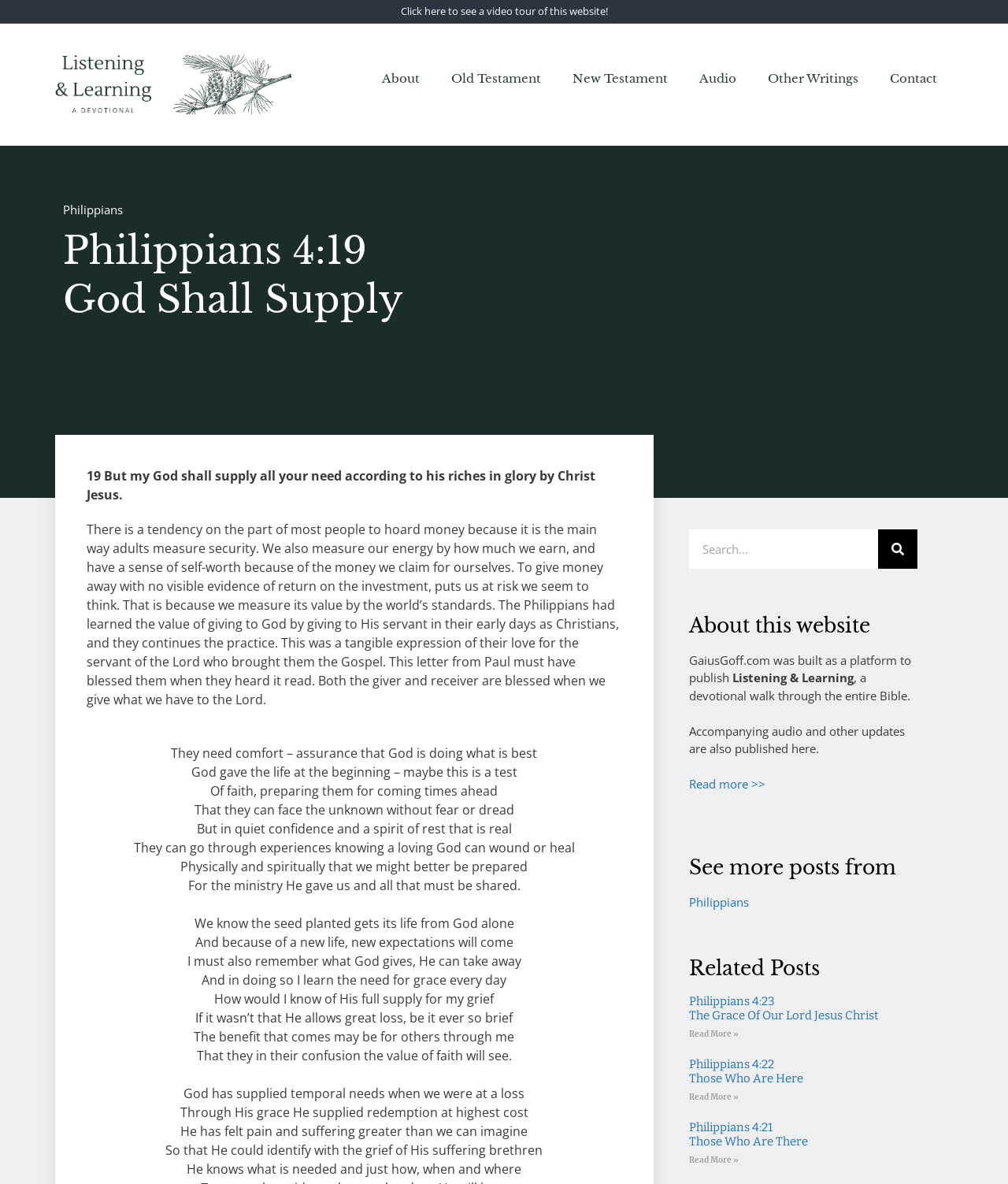How many related posts are listed?
Using the image, provide a concise answer in one word or a short phrase.

3